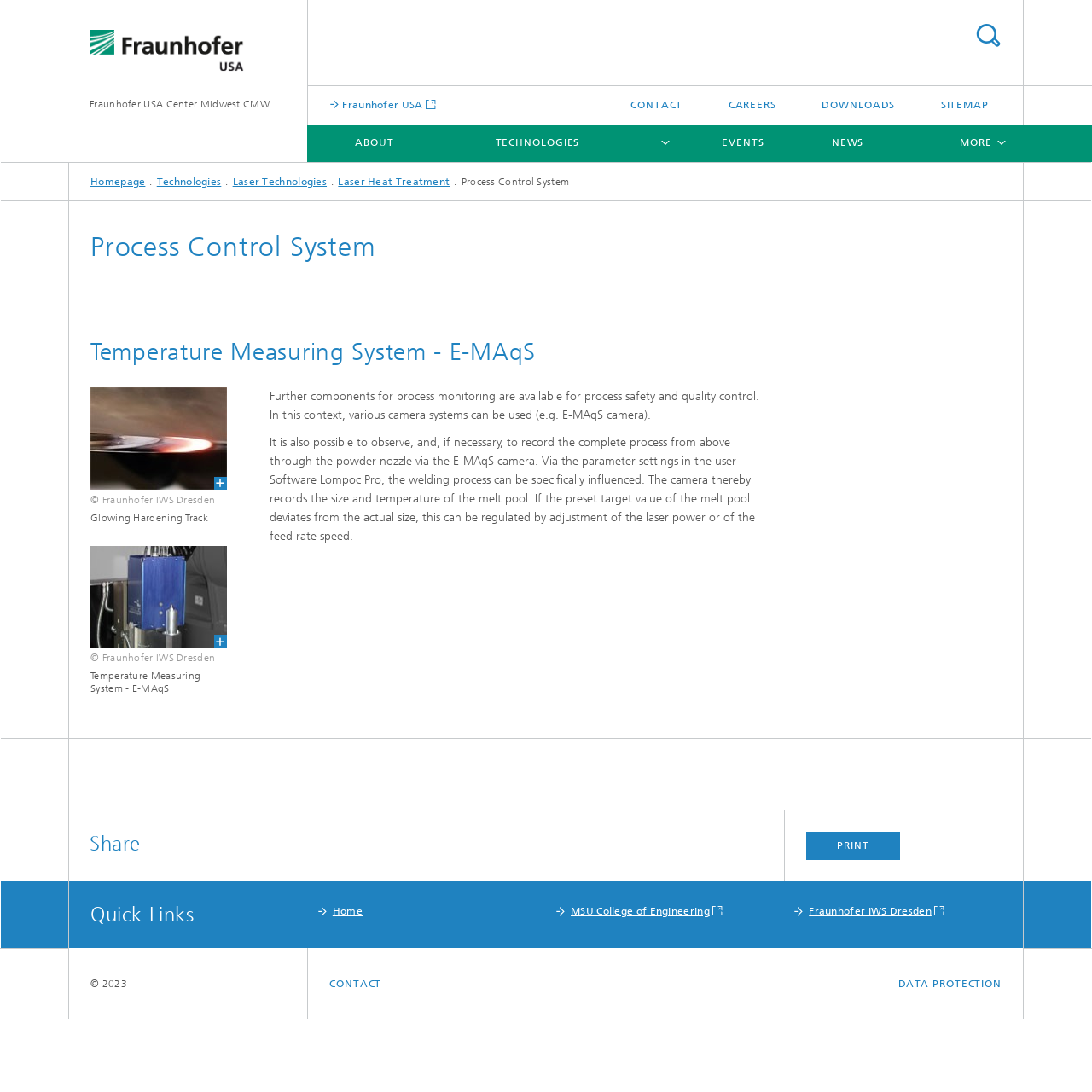What is the name of the organization?
Refer to the image and give a detailed answer to the query.

I found the answer by looking at the top navigation bar, where I saw a link 'Fraunhofer USA Center Midwest CMW', which suggests that the organization is Fraunhofer USA.